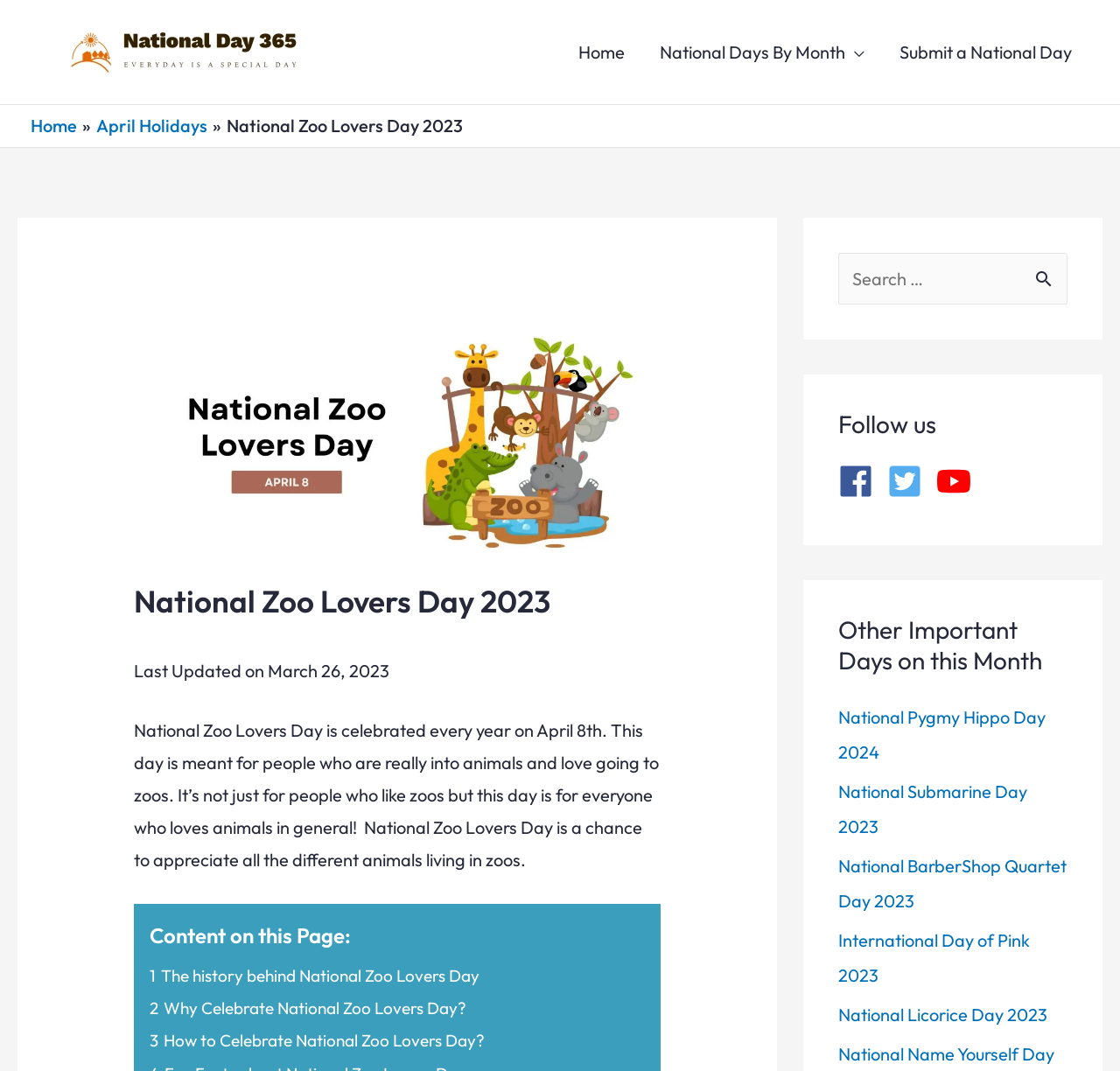Can you find the bounding box coordinates of the area I should click to execute the following instruction: "Go to National Day Calendar 2024"?

[0.027, 0.036, 0.301, 0.057]